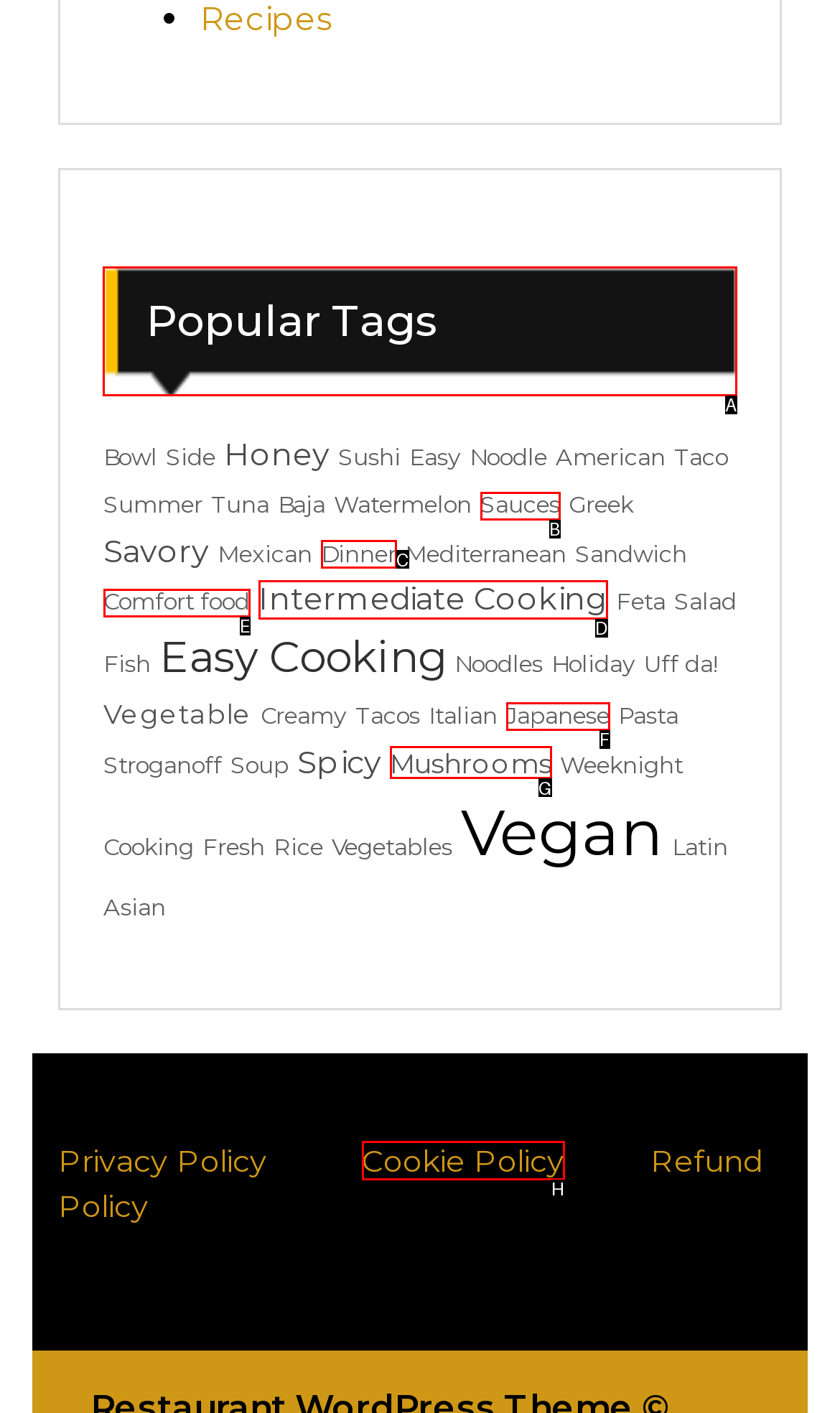Choose the HTML element that needs to be clicked for the given task: Click on Popular Tags Respond by giving the letter of the chosen option.

A